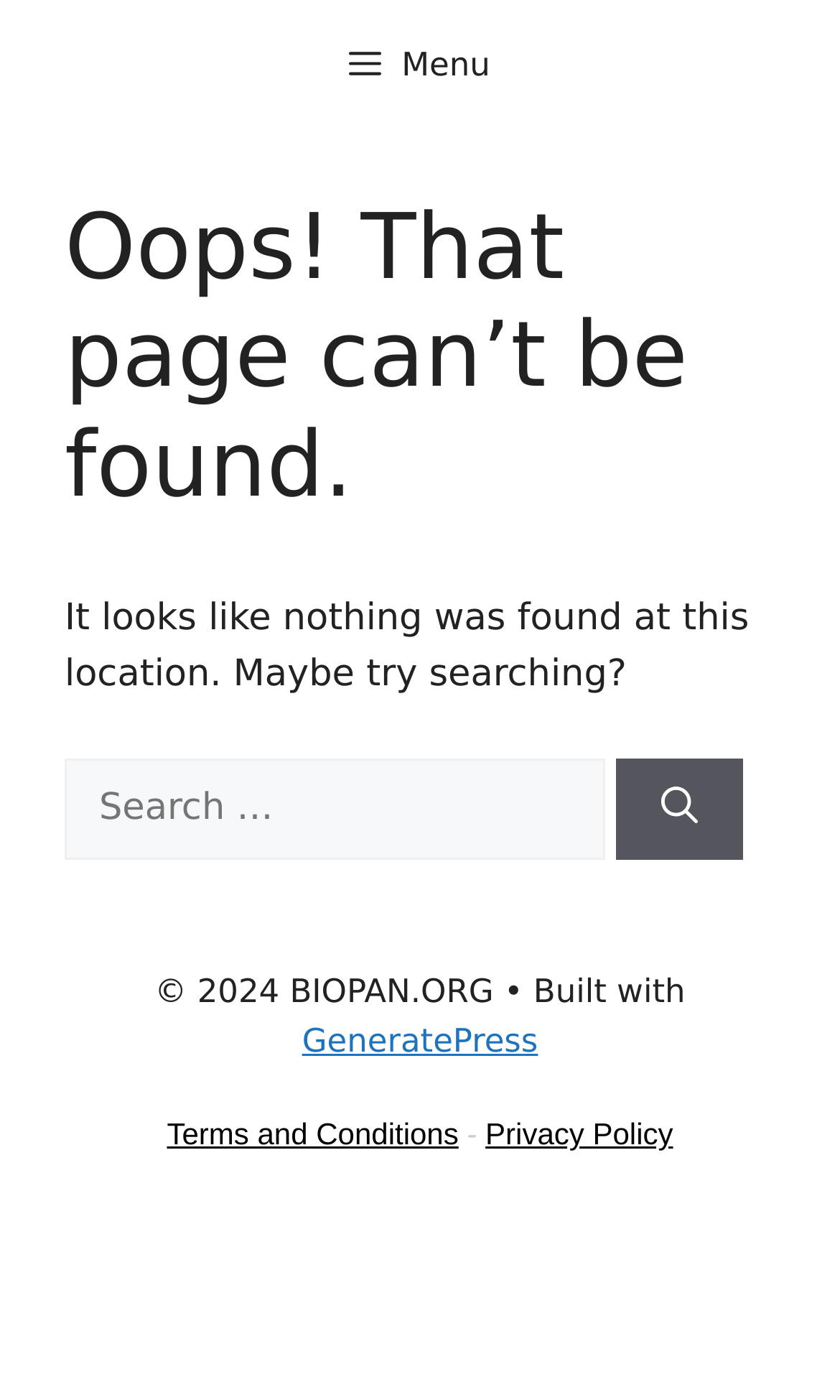Determine the bounding box for the UI element as described: "parent_node: Search for: aria-label="Search"". The coordinates should be represented as four float numbers between 0 and 1, formatted as [left, top, right, bottom].

[0.734, 0.541, 0.886, 0.614]